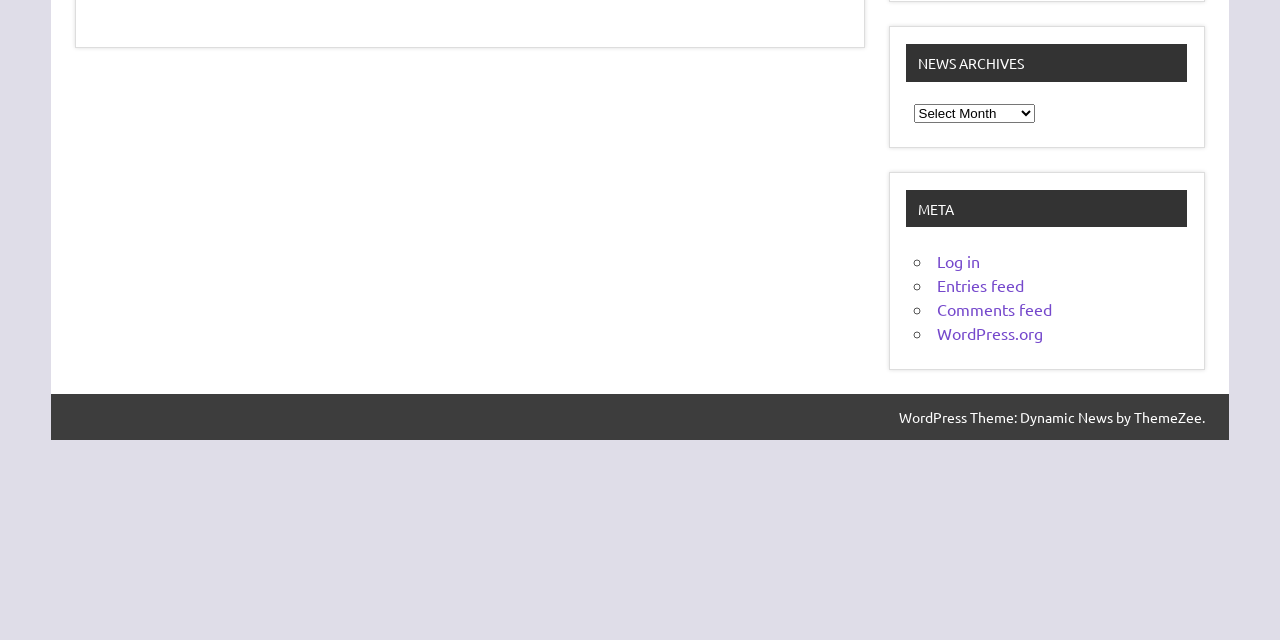Show the bounding box coordinates for the HTML element described as: "WordPress.org".

[0.732, 0.505, 0.814, 0.536]